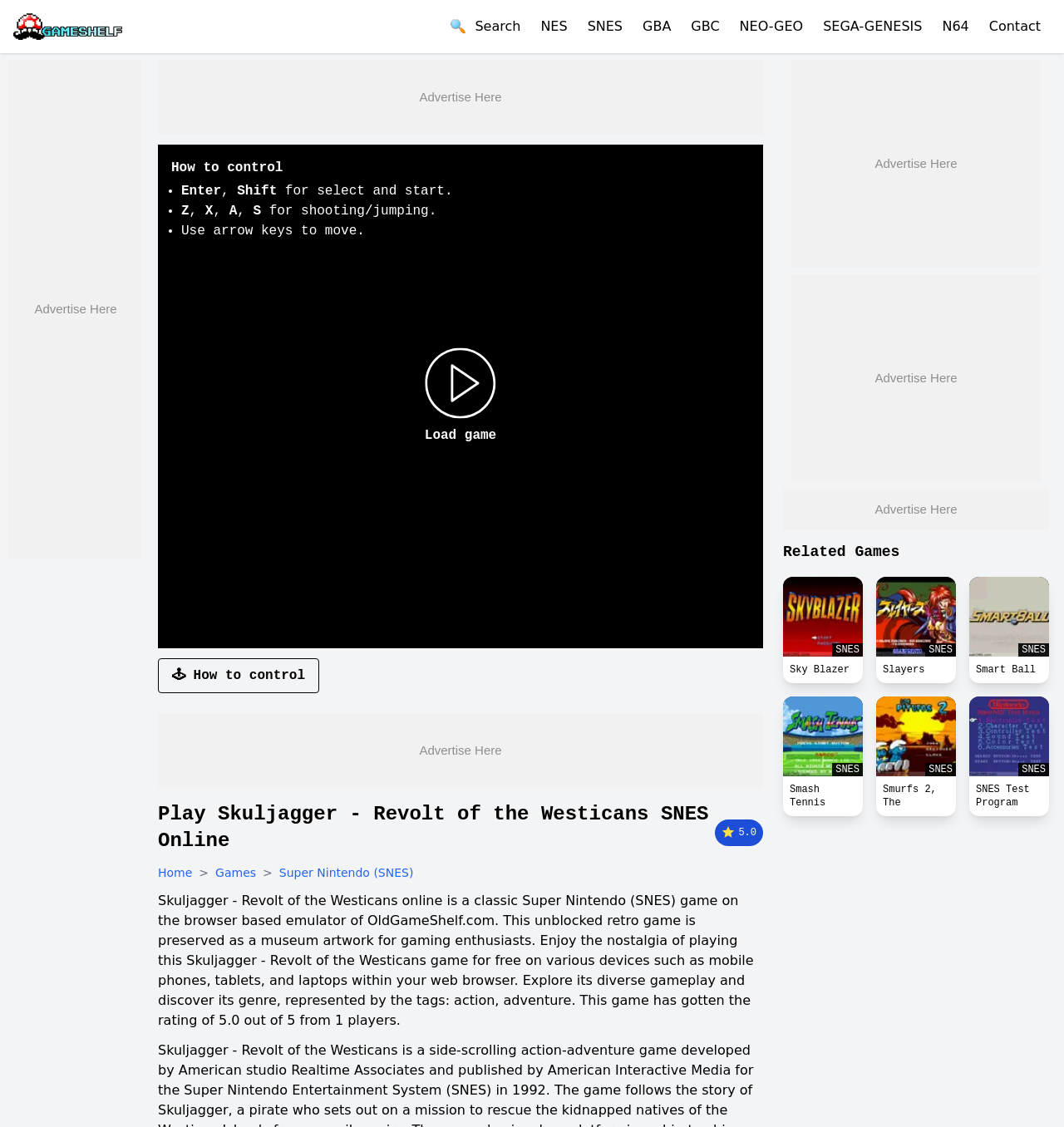Could you provide the bounding box coordinates for the portion of the screen to click to complete this instruction: "View related game Sky Blazer"?

[0.736, 0.512, 0.811, 0.583]